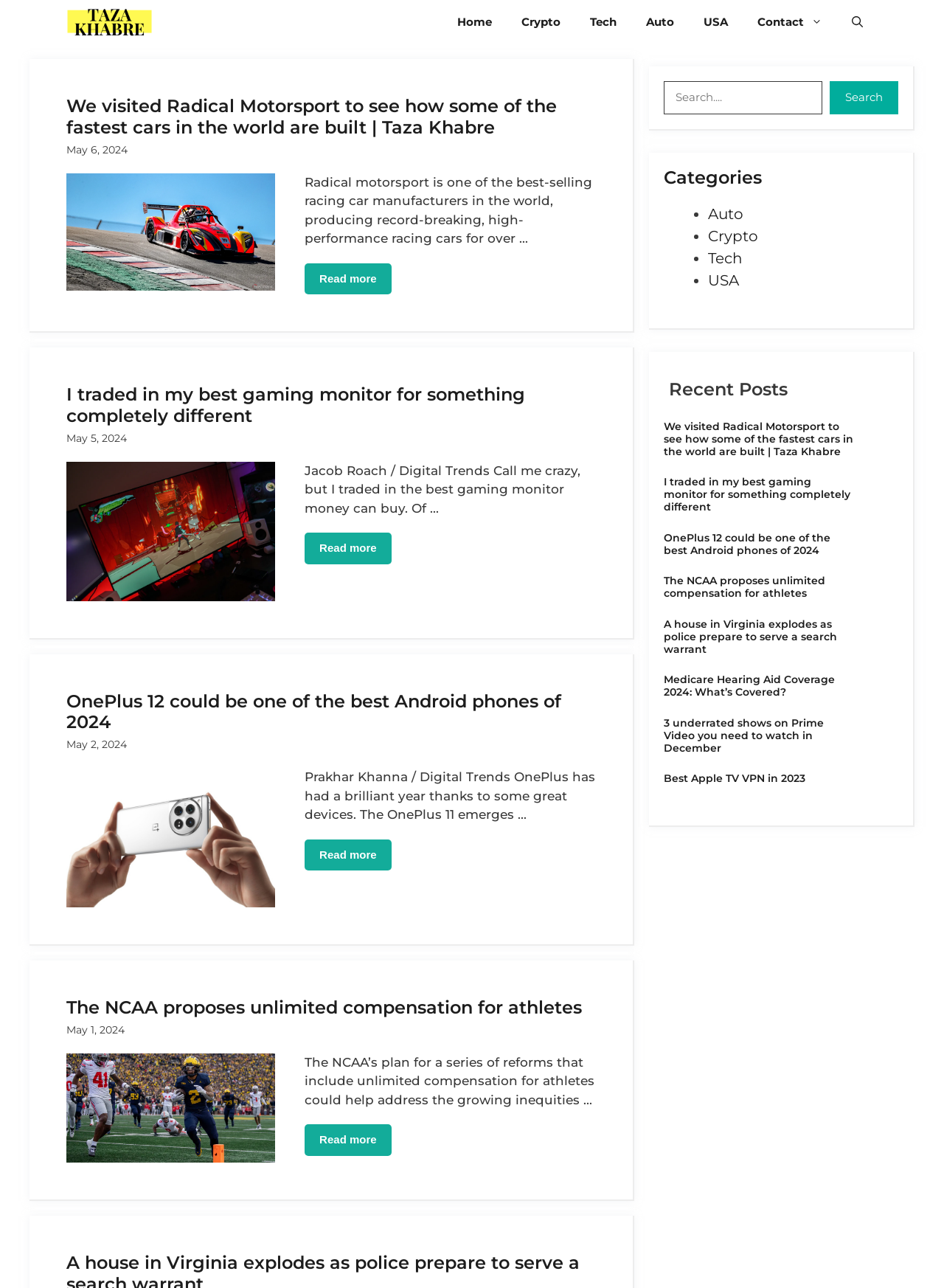How many search results are displayed?
Utilize the image to construct a detailed and well-explained answer.

There is a search bar on the page, but no search results are displayed, indicating that no search query has been entered.